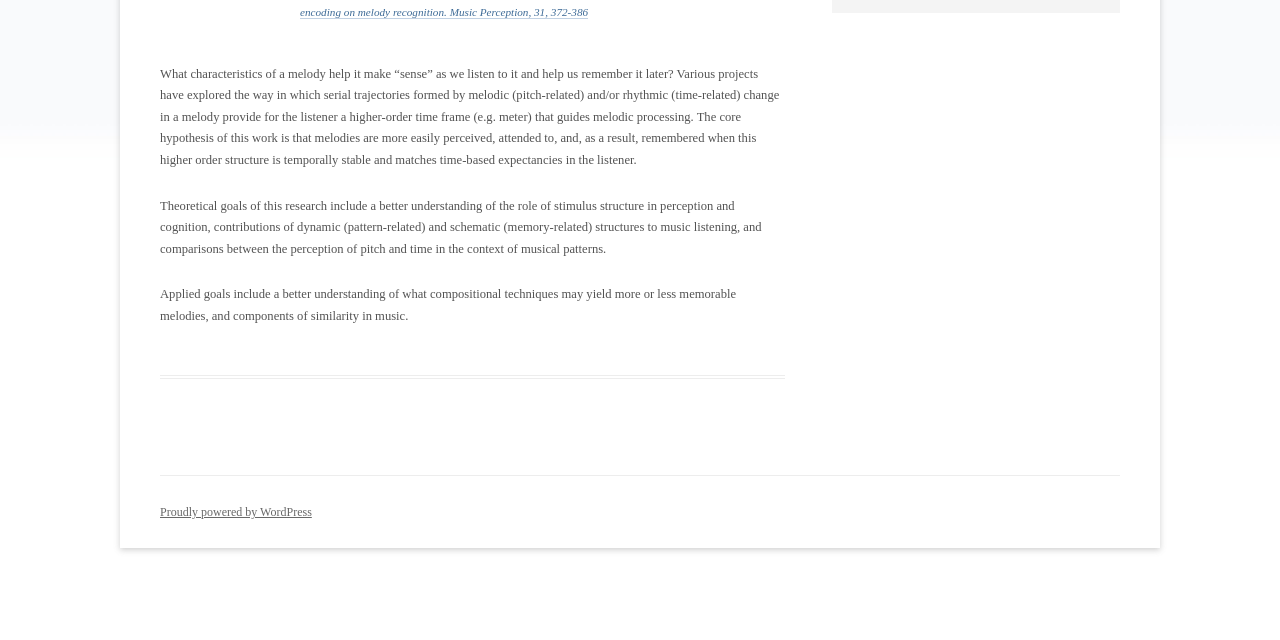Find the bounding box of the UI element described as: "Proudly powered by WordPress". The bounding box coordinates should be given as four float values between 0 and 1, i.e., [left, top, right, bottom].

[0.125, 0.79, 0.244, 0.812]